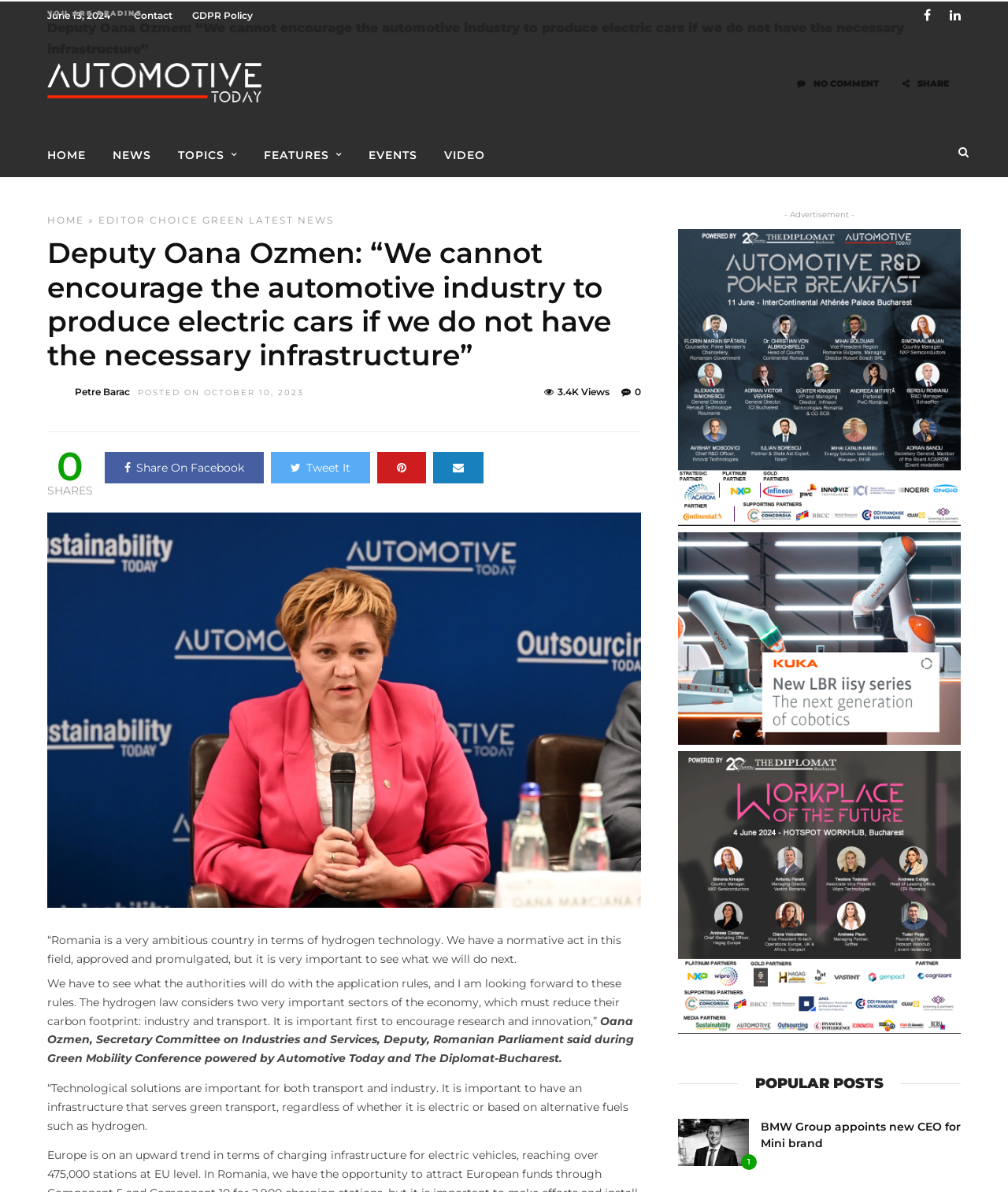Can you find and provide the title of the webpage?

Deputy Oana Ozmen: “We cannot encourage the automotive industry to produce electric cars if we do not have the necessary infrastructure”